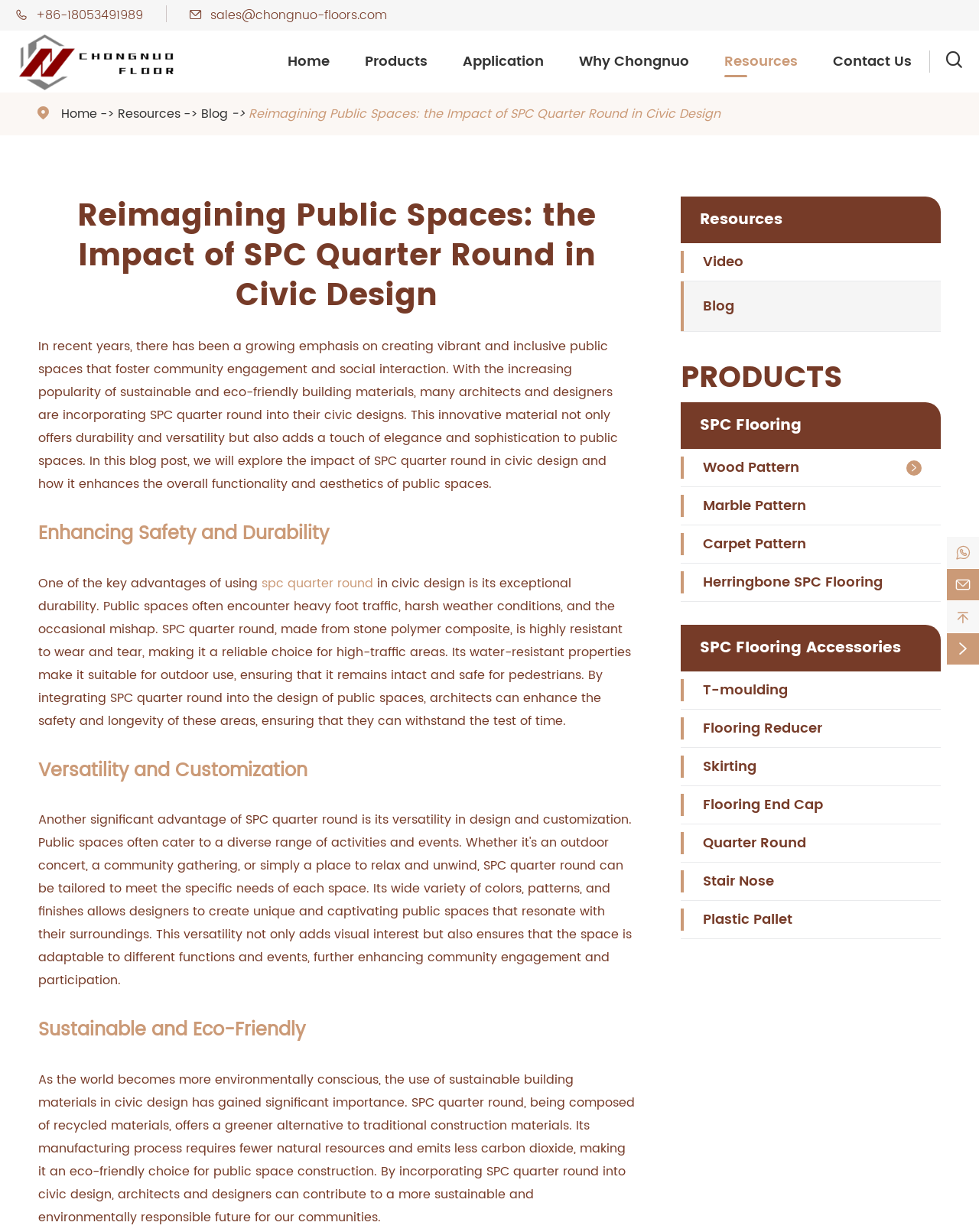Please answer the following question using a single word or phrase: 
What is the type of flooring mentioned in the webpage?

SPC Flooring